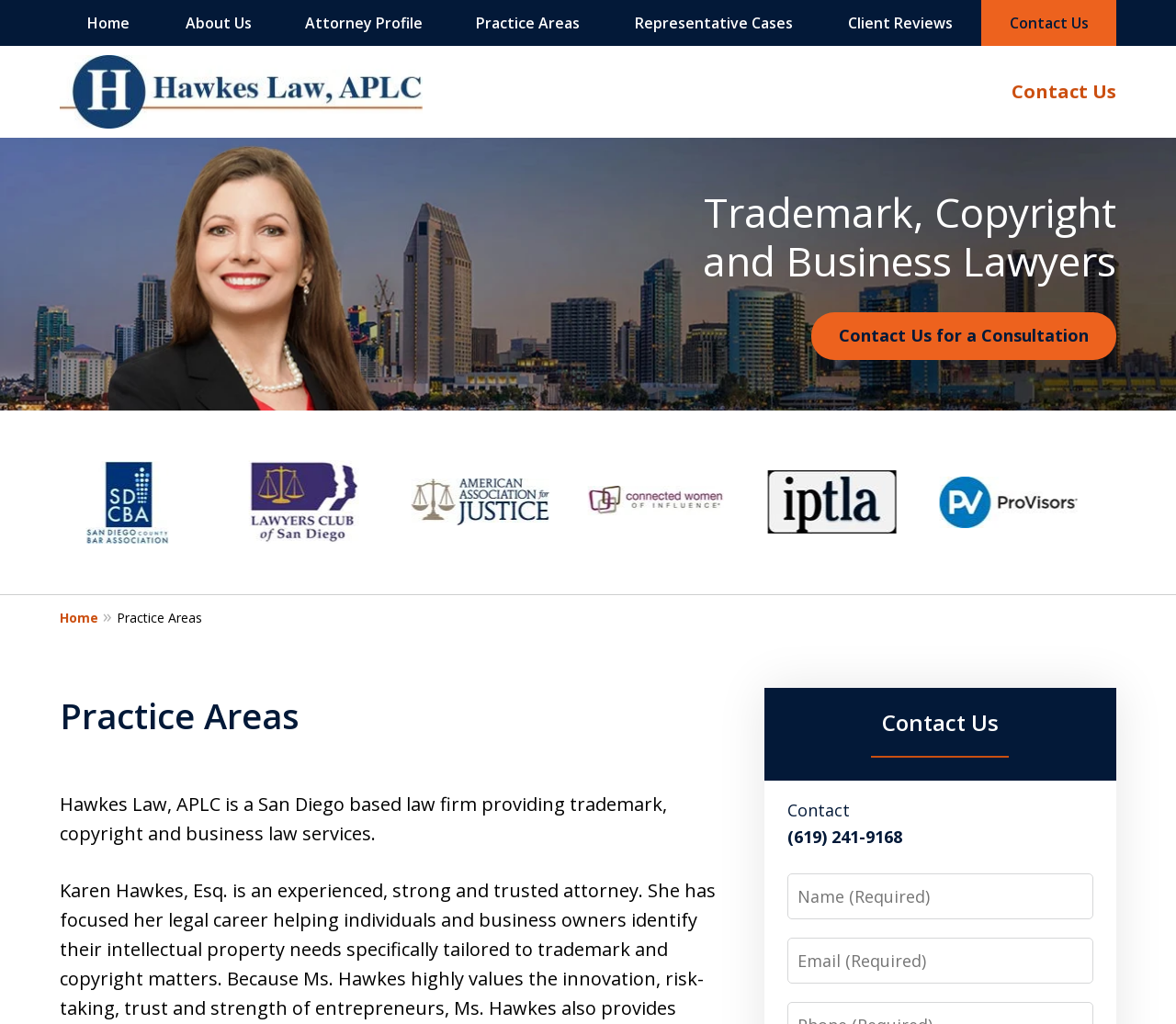What organizations is the law firm affiliated with?
Give a single word or phrase as your answer by examining the image.

Several organizations